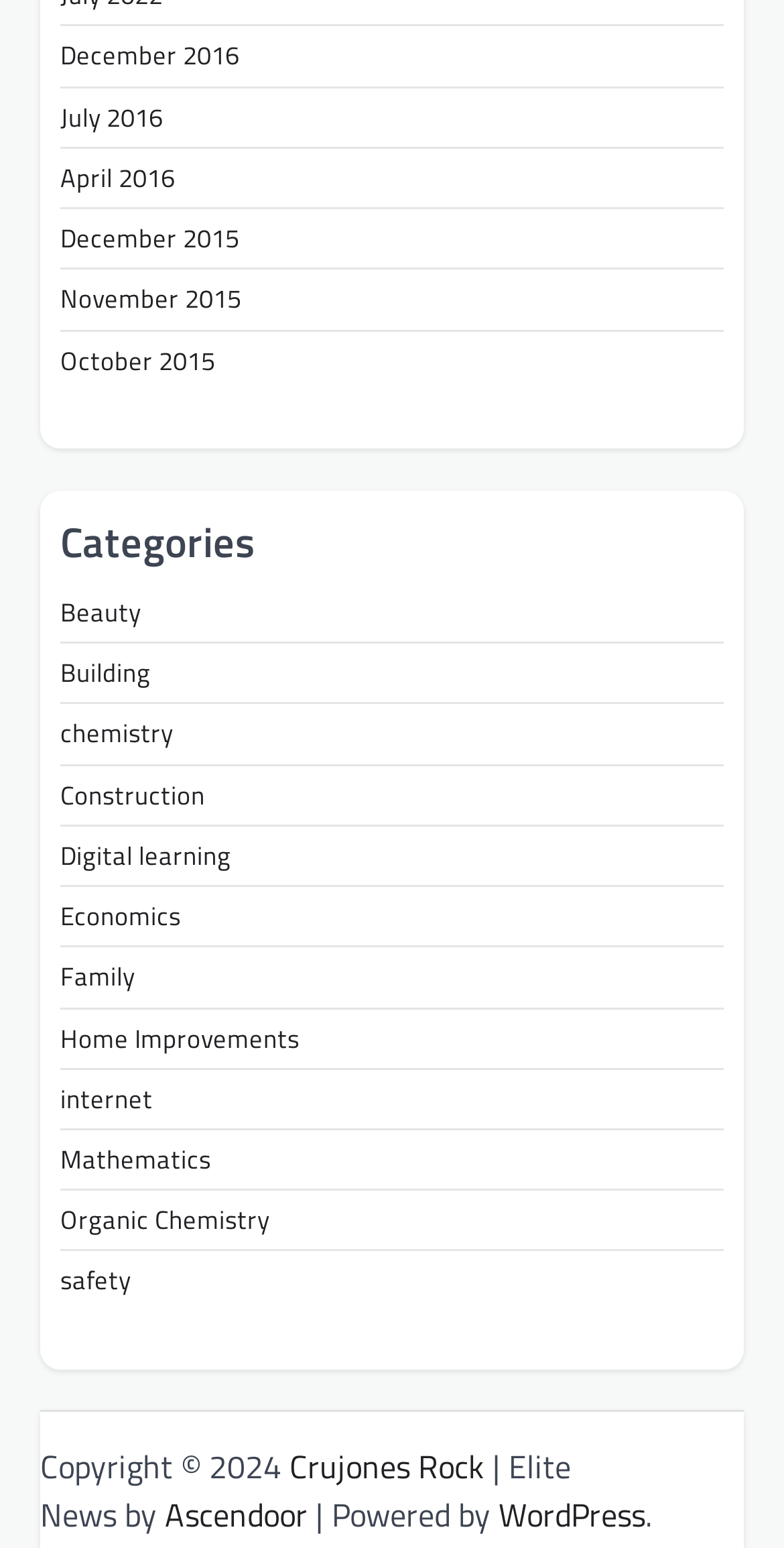Please determine the bounding box coordinates of the element to click on in order to accomplish the following task: "View December 2016 archives". Ensure the coordinates are four float numbers ranging from 0 to 1, i.e., [left, top, right, bottom].

[0.077, 0.023, 0.305, 0.049]